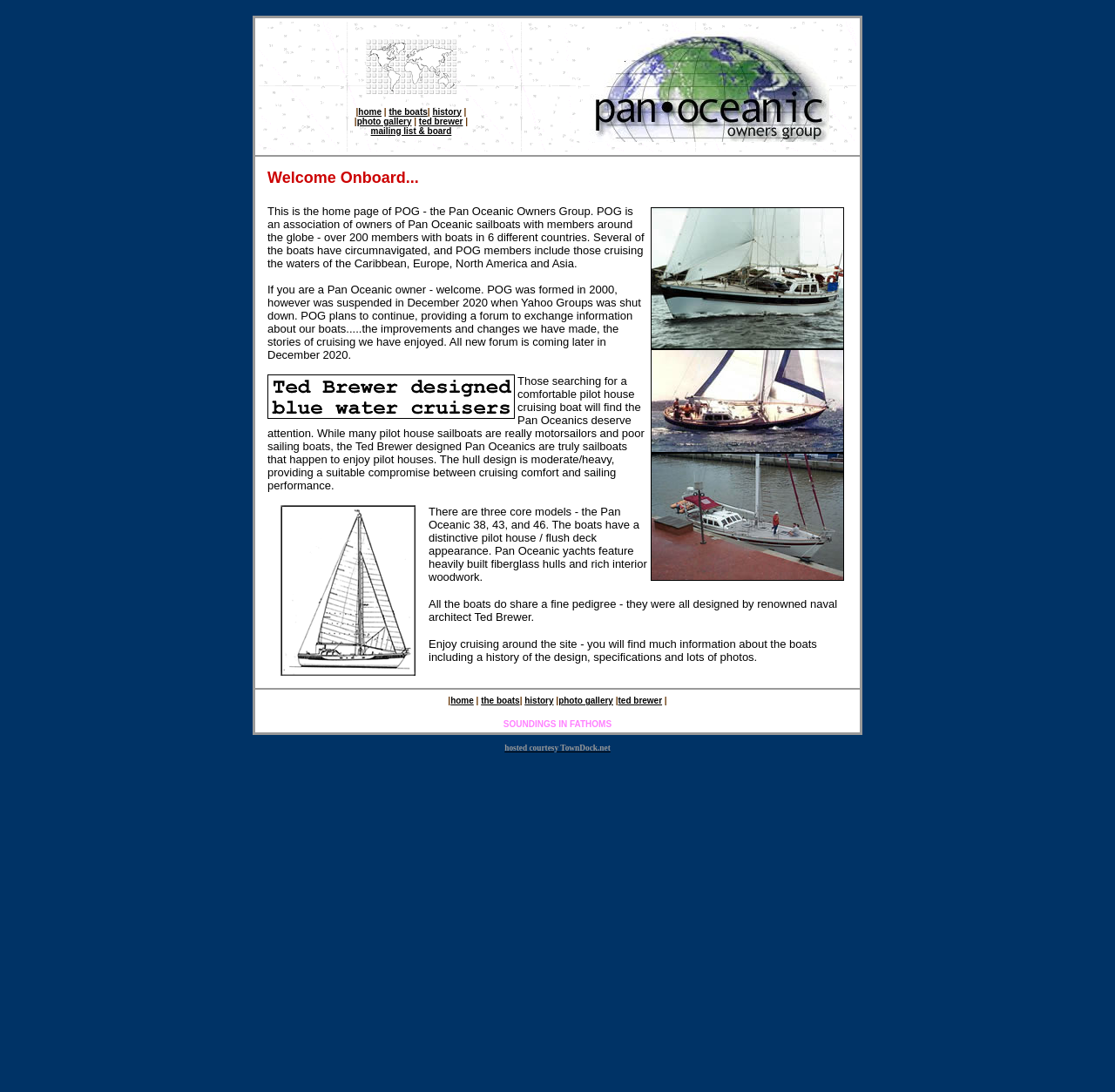How many core models of Pan Oceanic yachts are there?
Using the image as a reference, give an elaborate response to the question.

The text in the second row of the table mentions 'There are three core models - the Pan Oceanic 38, 43, and 46.'